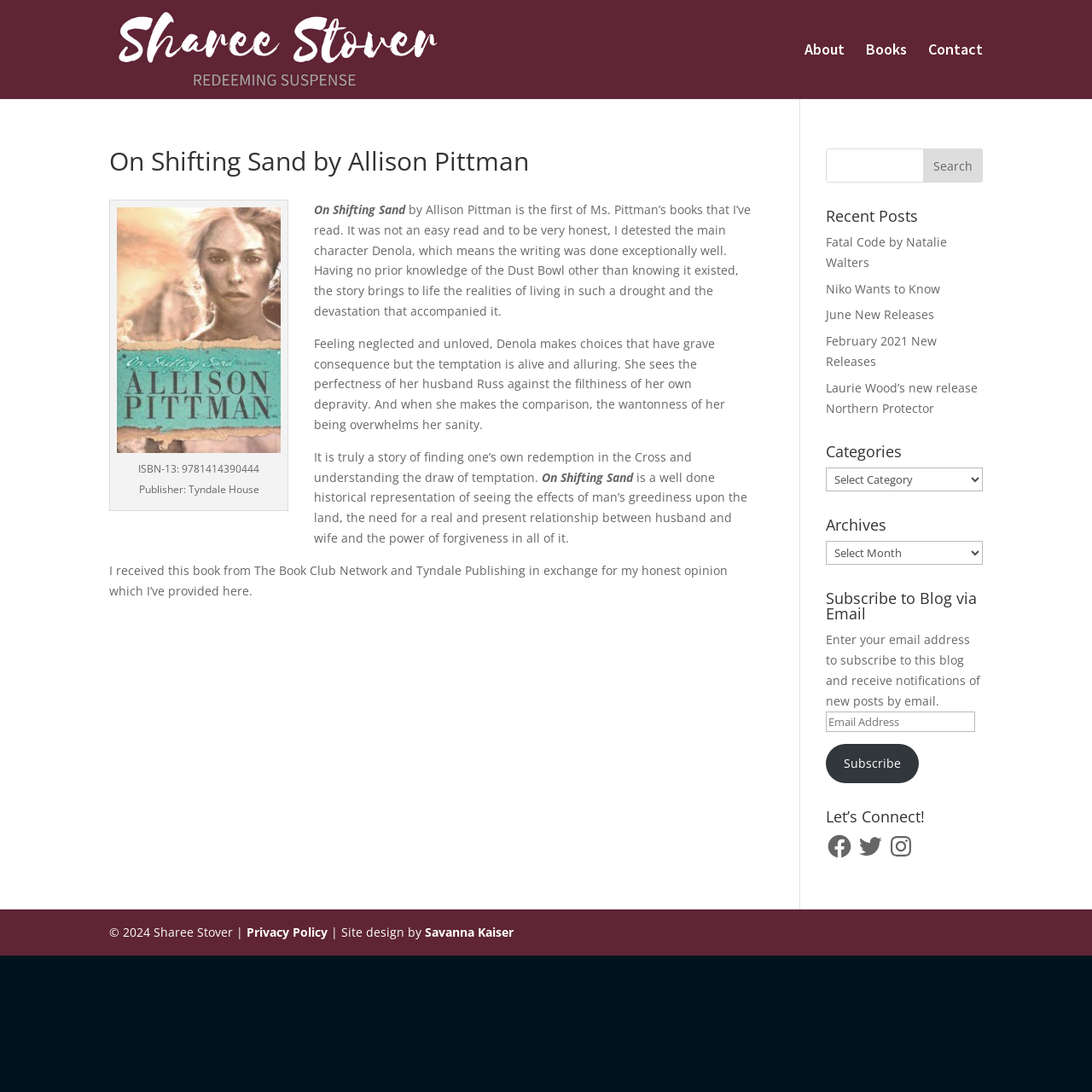Please locate the bounding box coordinates for the element that should be clicked to achieve the following instruction: "View recent posts". Ensure the coordinates are given as four float numbers between 0 and 1, i.e., [left, top, right, bottom].

[0.756, 0.191, 0.9, 0.212]